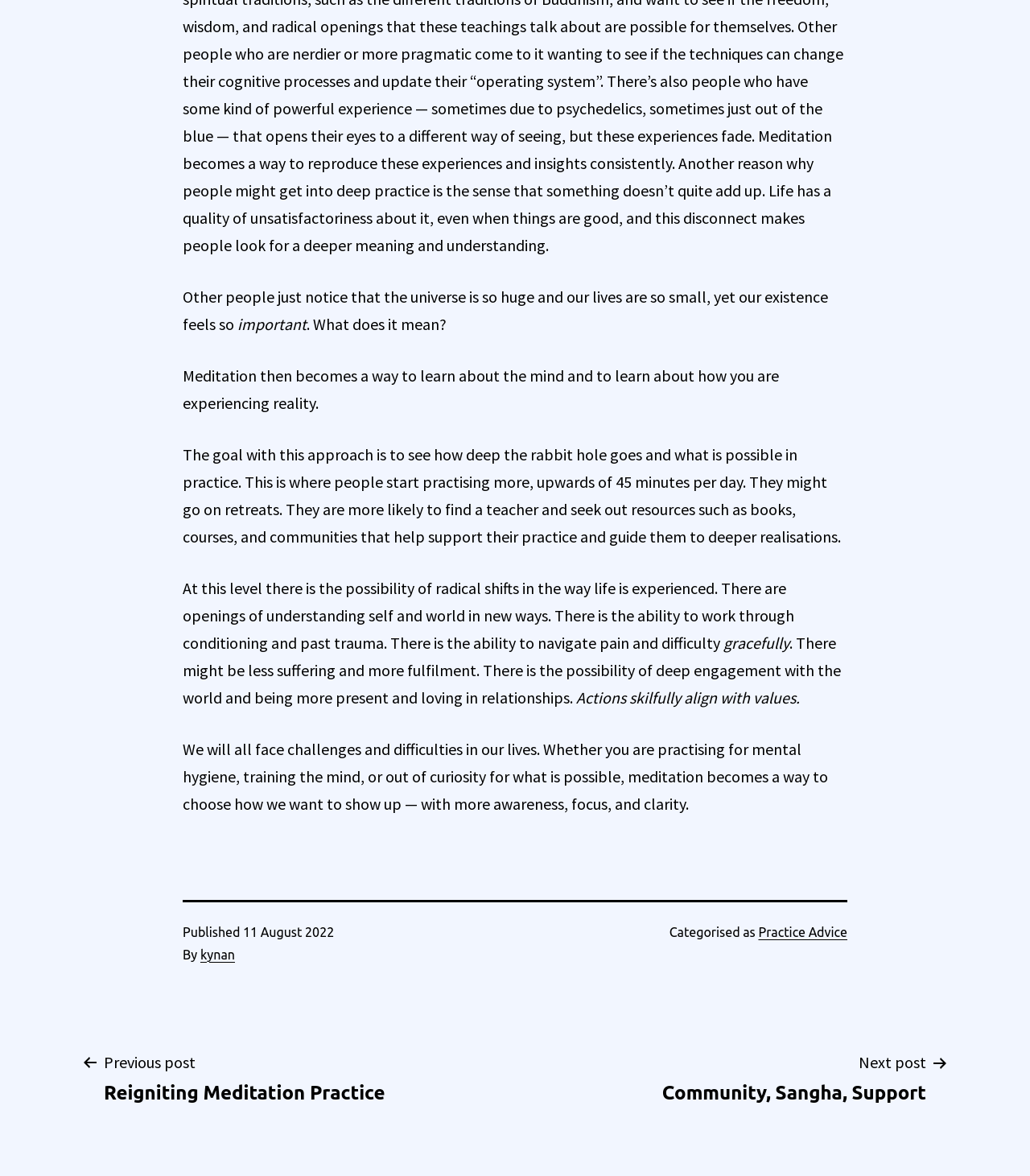Find and provide the bounding box coordinates for the UI element described with: "kynan".

[0.194, 0.805, 0.228, 0.818]